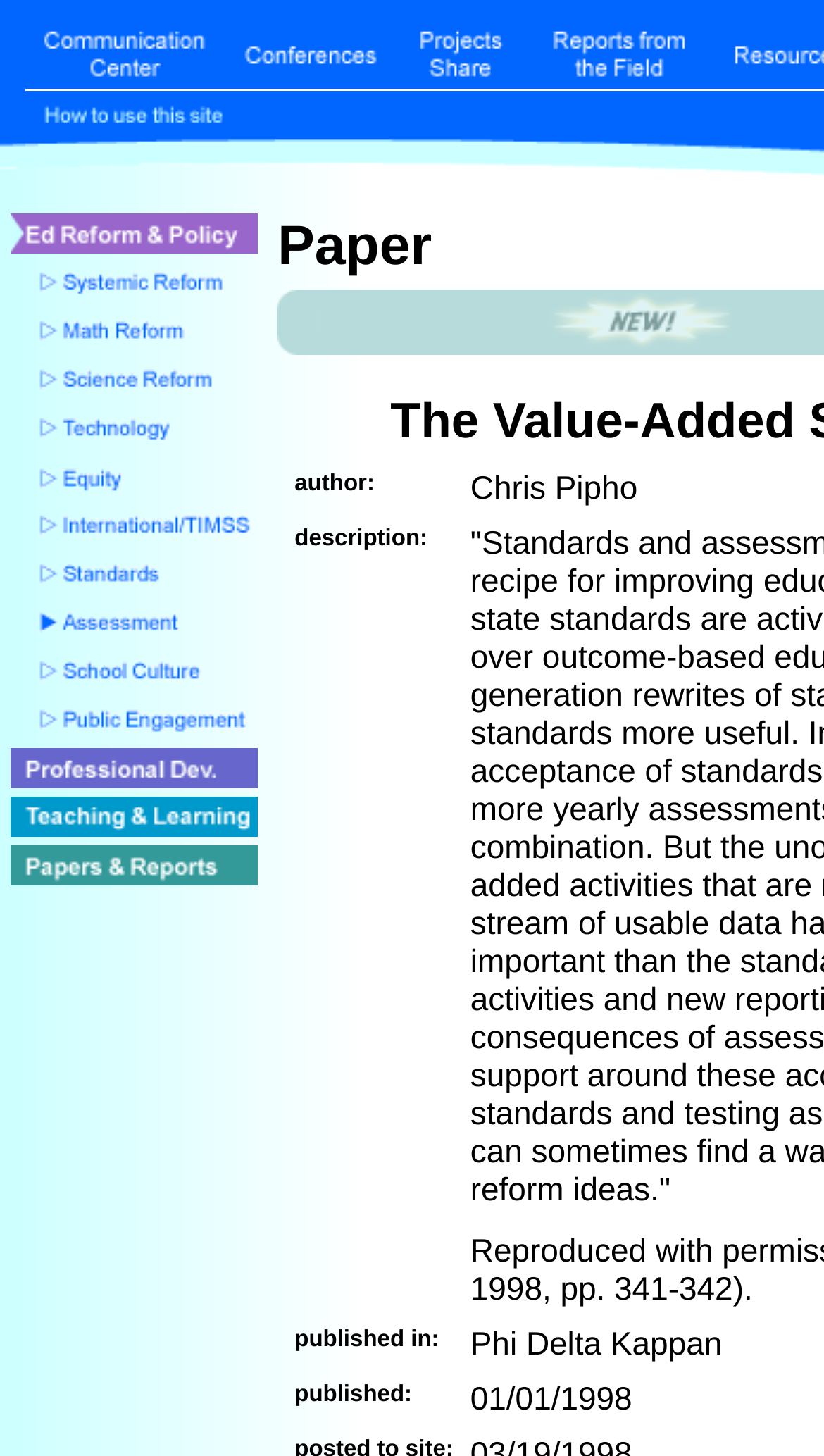Write a detailed summary of the webpage, including text, images, and layout.

The webpage is titled "The Value-Added Side of Standards" and appears to be a resource hub for educational standards and reform. At the top of the page, there is a row of four links: "Communication Center", "Conference", "Projects Share", and "Reports from the Field", each accompanied by a small image. Below this row, there is a smaller image and a link to "How to Use this site".

The main content of the page is organized into a list of links, each representing a different topic related to educational reform and standards. These topics include "Educational Reform & Policy", "Systemic Reform", "Math Reform", "Science Reform", "Technology Integration", "Equity", "International Focus and TIMSS", "Standards", "Assessment and Accountability", "School Culture", "Public Engagement", "Professional Development", "Teaching and Learning", and "LSC Papers and Reports". Each topic has a corresponding image and is listed in a vertical column that spans the majority of the page.

Some of the links, such as "LSC Papers and Reports", have additional content below them, including a table with images and a link to "New!". The table appears to provide more information about the topic, including the author, description, publication date, and other details.

There are also several small images scattered throughout the page, which do not appear to be directly related to the main content. Overall, the page has a dense layout with many links and images, suggesting that it is a comprehensive resource for those interested in educational standards and reform.